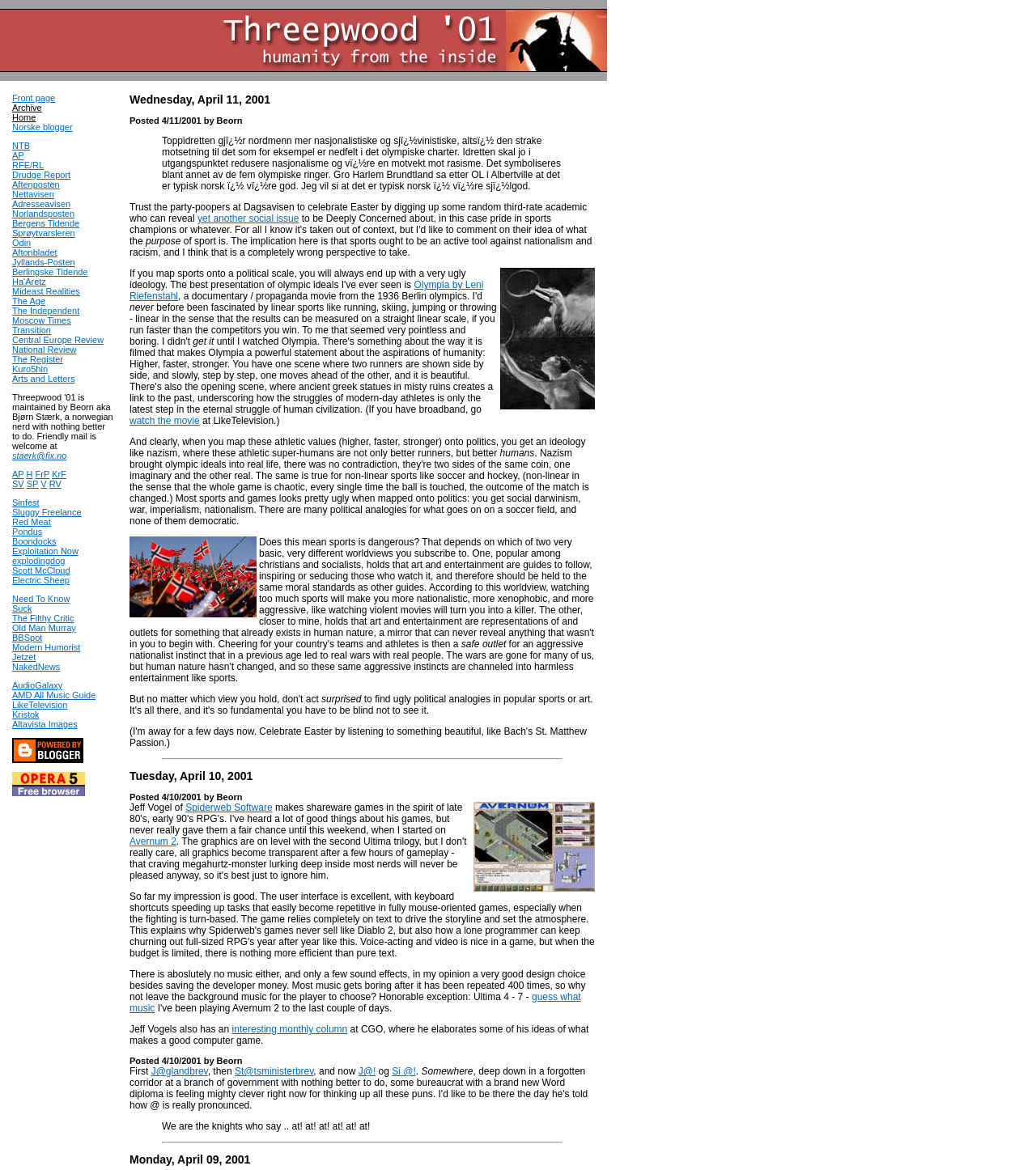Produce a meticulous description of the webpage.

This webpage is a personal weblog, titled "Threepwood '01 - humanity from the inside", maintained by Beorn aka Bjørn Stærk, a Norwegian nerd. At the top of the page, there is a banner image with a link to the front page. Below the banner, there are several links to various categories, including "Archive", "Home", "Norske blogger", and others, which are aligned horizontally and take up a significant portion of the page.

The main content of the page is a blog post, which discusses the topic of nationalism and racism in sports. The post is divided into several paragraphs, with some links and images scattered throughout. The text is written in a conversational tone and includes quotes and references to external sources.

To the right of the main content, there is a long list of links to various websites, news outlets, and blogs, which are organized alphabetically. These links take up a significant portion of the page and appear to be a collection of the author's favorite or frequently visited websites.

At the bottom of the page, there are a few more links, including one to the author's email address and another to a website called "LikeTelevision". There are also two images, one of which is a logo for the blogging platform "Blogger", and another for the web browser "Opera".